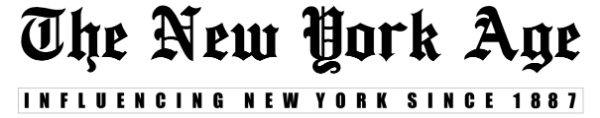Give an elaborate caption for the image.

The image features the title and logo of "The New York Age," a historical newspaper known for its influential role in New York City since its establishment in 1887. The bold, elegant typography captures the legacy and authority of the publication, with the tagline "Influencing New York Since 1887" emphasizing its longstanding impact on public discourse and community awareness. The design reflects a classic newspaper aesthetic, conveying a sense of tradition and journalistic integrity.